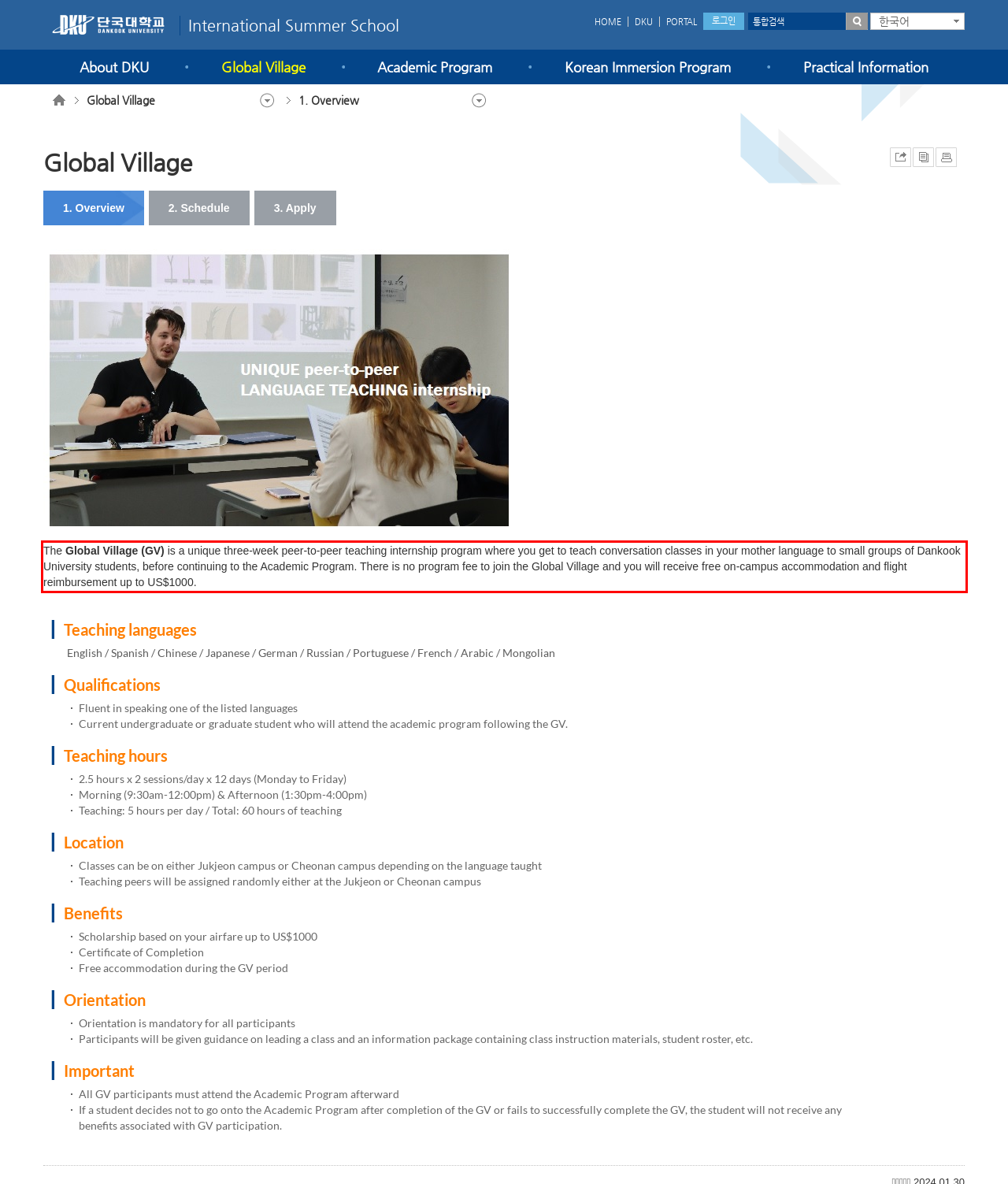Within the screenshot of the webpage, locate the red bounding box and use OCR to identify and provide the text content inside it.

The Global Village (GV) is a unique three-week peer-to-peer teaching internship program where you get to teach conversation classes in your mother language to small groups of Dankook University students, before continuing to the Academic Program. There is no program fee to join the Global Village and you will receive free on-campus accommodation and flight reimbursement up to US$1000.